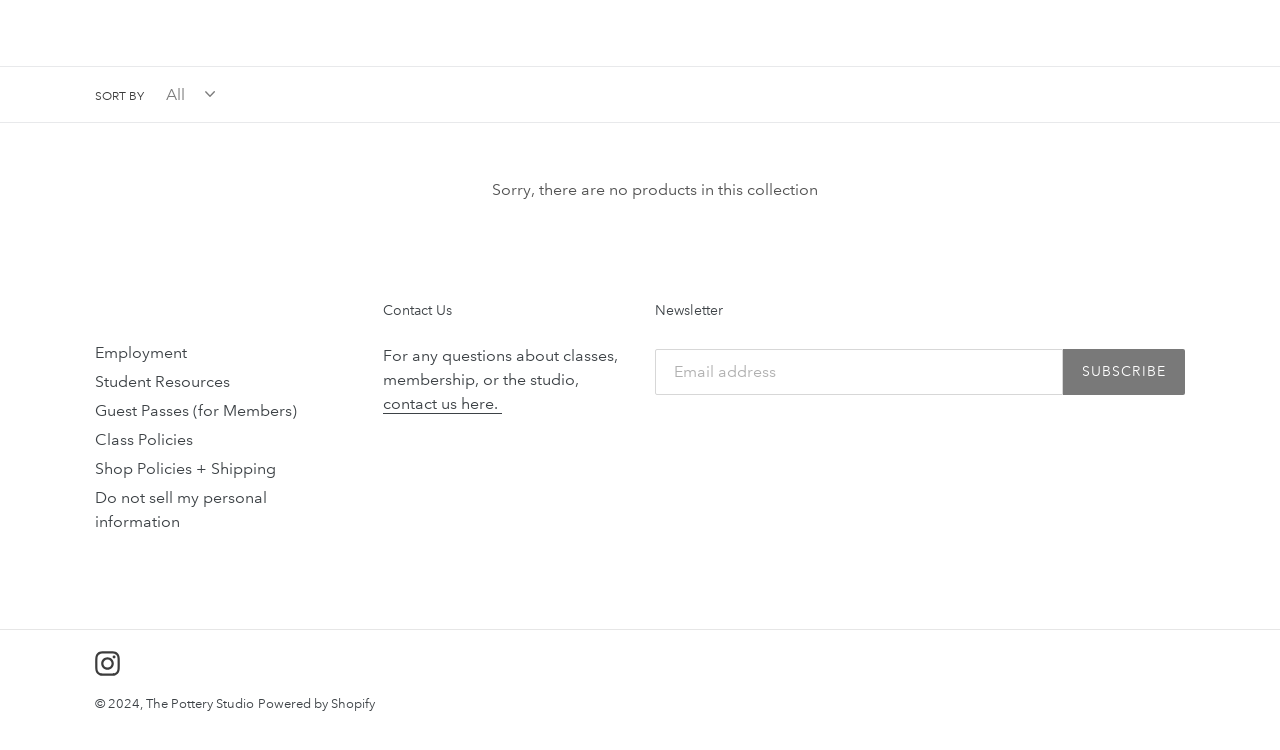Determine the bounding box coordinates for the area that needs to be clicked to fulfill this task: "Go to Who We Are page". The coordinates must be given as four float numbers between 0 and 1, i.e., [left, top, right, bottom].

None